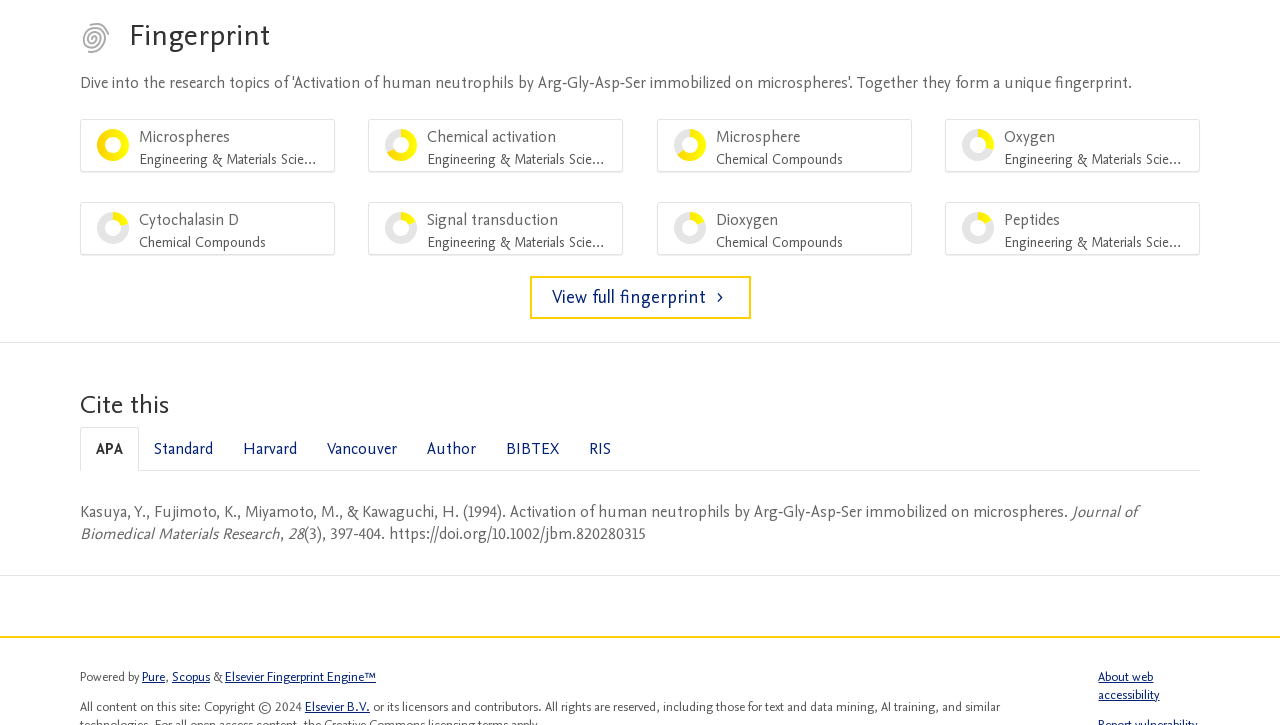Using the description: "Cytochalasin D Chemical Compounds 20%", determine the UI element's bounding box coordinates. Ensure the coordinates are in the format of four float numbers between 0 and 1, i.e., [left, top, right, bottom].

[0.062, 0.279, 0.262, 0.352]